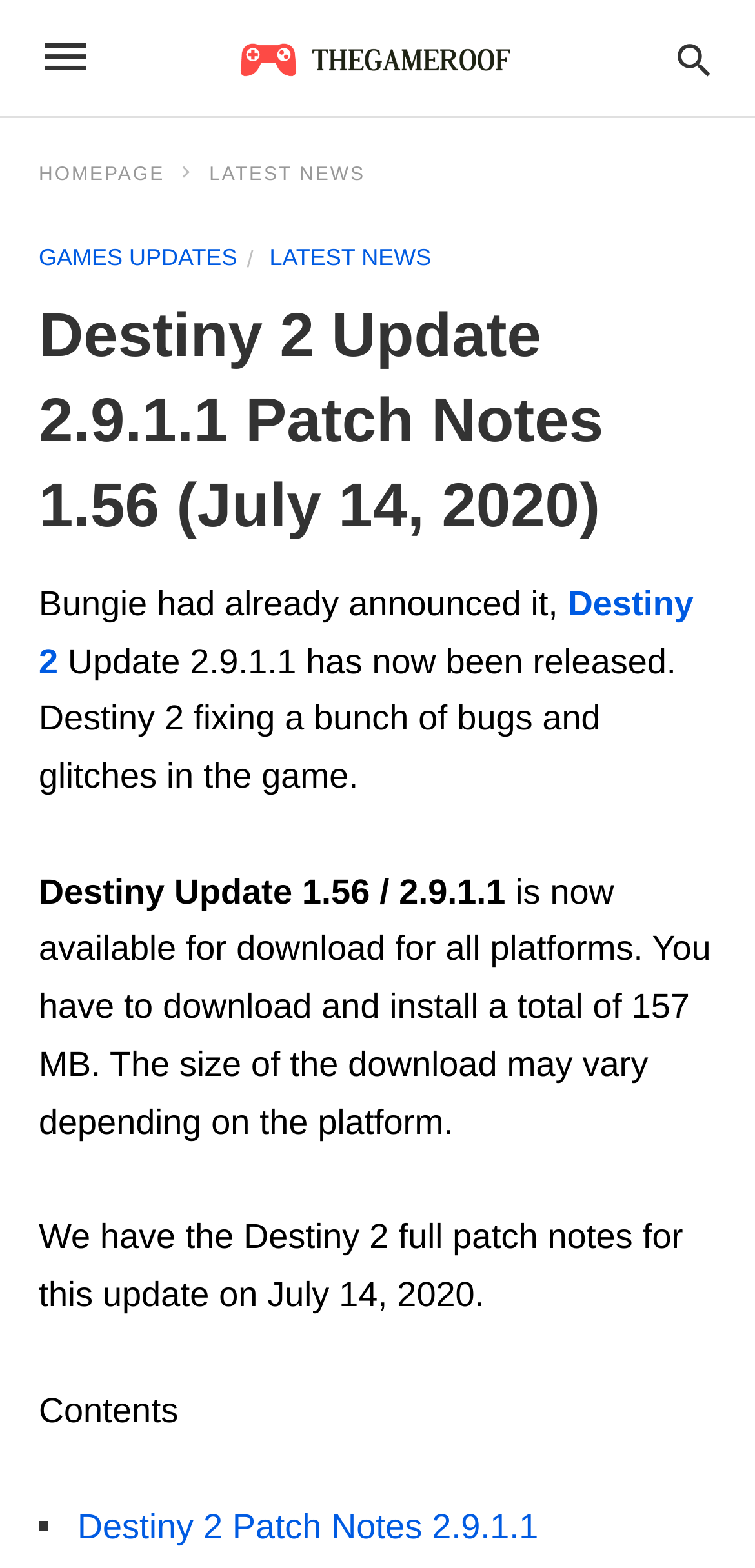Show the bounding box coordinates for the HTML element described as: "Homepage".

[0.051, 0.105, 0.264, 0.118]